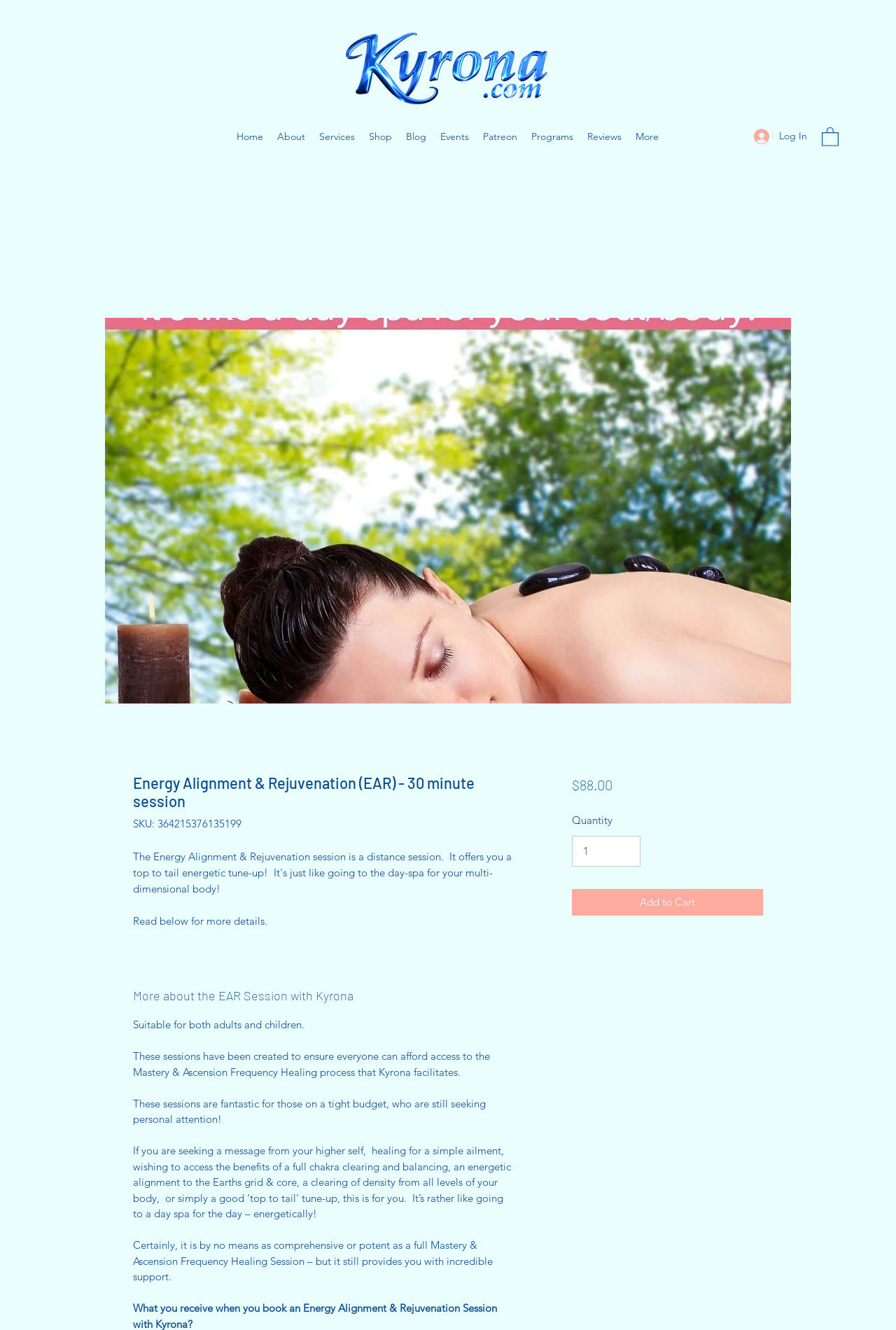Please locate the bounding box coordinates of the element that needs to be clicked to achieve the following instruction: "Click the 'Home' link". The coordinates should be four float numbers between 0 and 1, i.e., [left, top, right, bottom].

[0.257, 0.095, 0.302, 0.111]